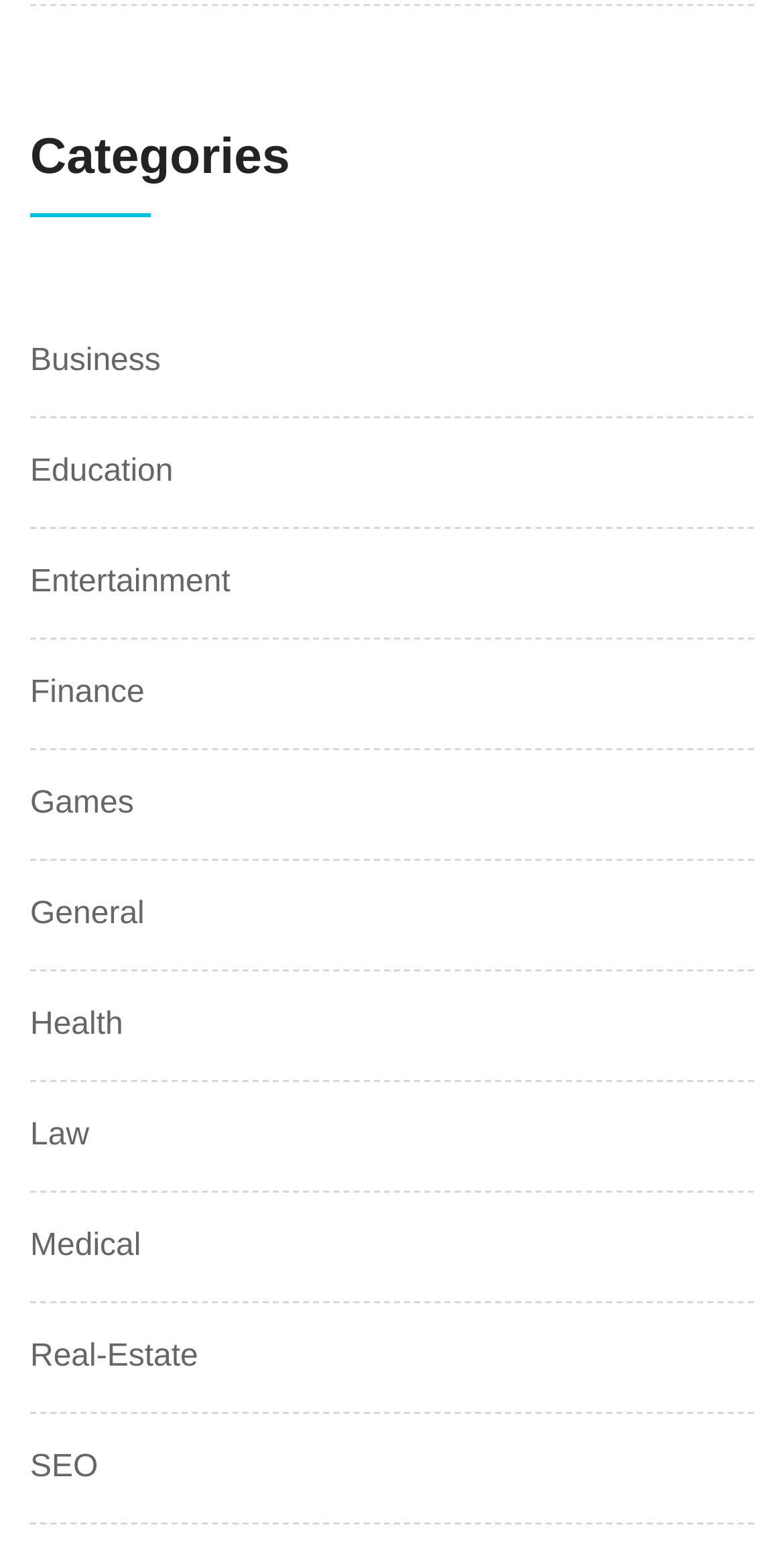Find the bounding box coordinates of the clickable region needed to perform the following instruction: "Click on Business category". The coordinates should be provided as four float numbers between 0 and 1, i.e., [left, top, right, bottom].

[0.038, 0.217, 0.205, 0.248]